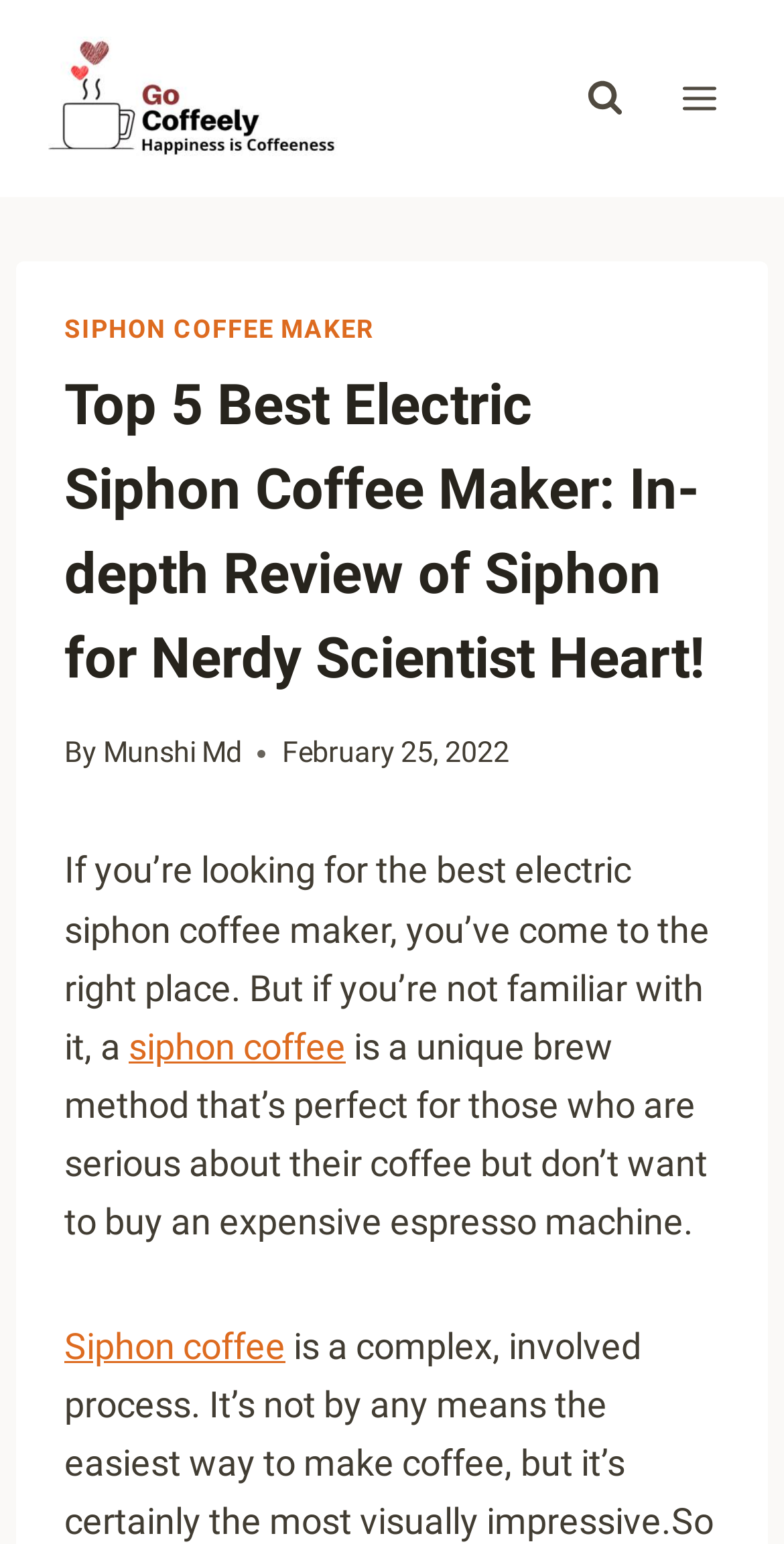Please find the bounding box coordinates for the clickable element needed to perform this instruction: "Scroll to top".

[0.872, 0.8, 0.923, 0.826]